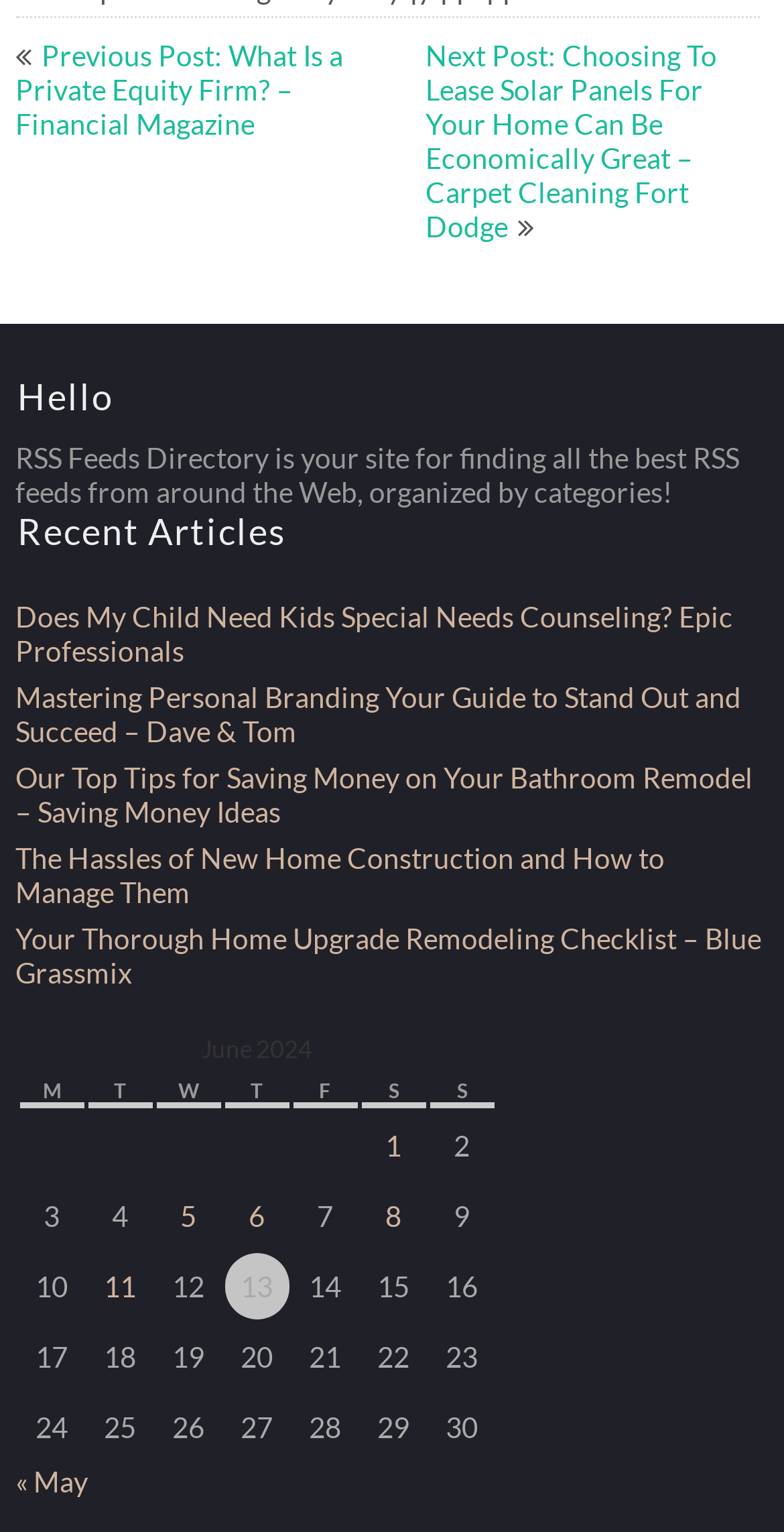Answer the question in a single word or phrase:
What is the navigation section below the table for?

Previous and next months